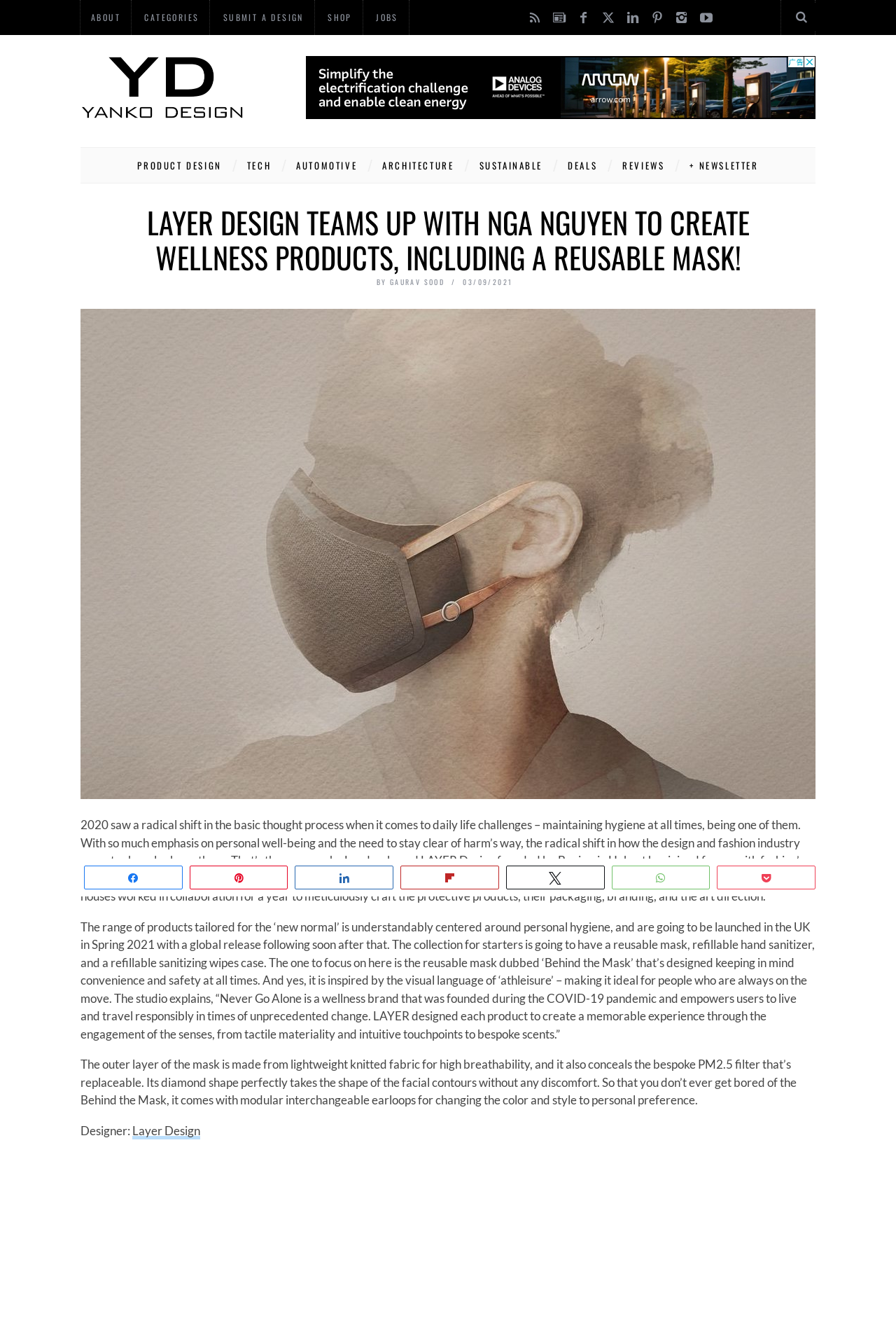Please find the main title text of this webpage.

LAYER DESIGN TEAMS UP WITH NGA NGUYEN TO CREATE WELLNESS PRODUCTS, INCLUDING A REUSABLE MASK!